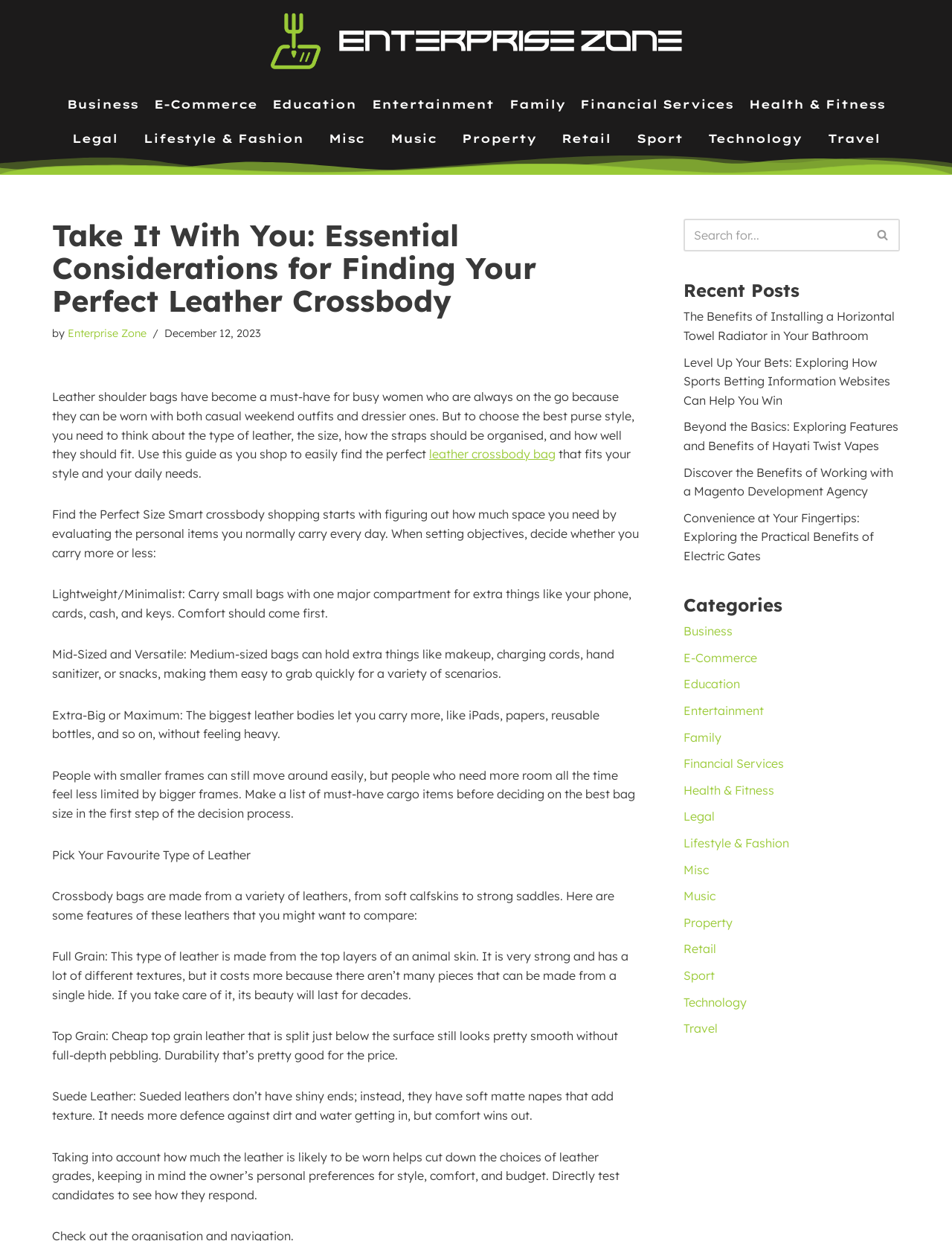What type of leather is strong and has a lot of different textures?
Please give a detailed and elaborate answer to the question based on the image.

According to the webpage, Full Grain leather is made from the top layers of an animal skin, which makes it very strong and have a lot of different textures.